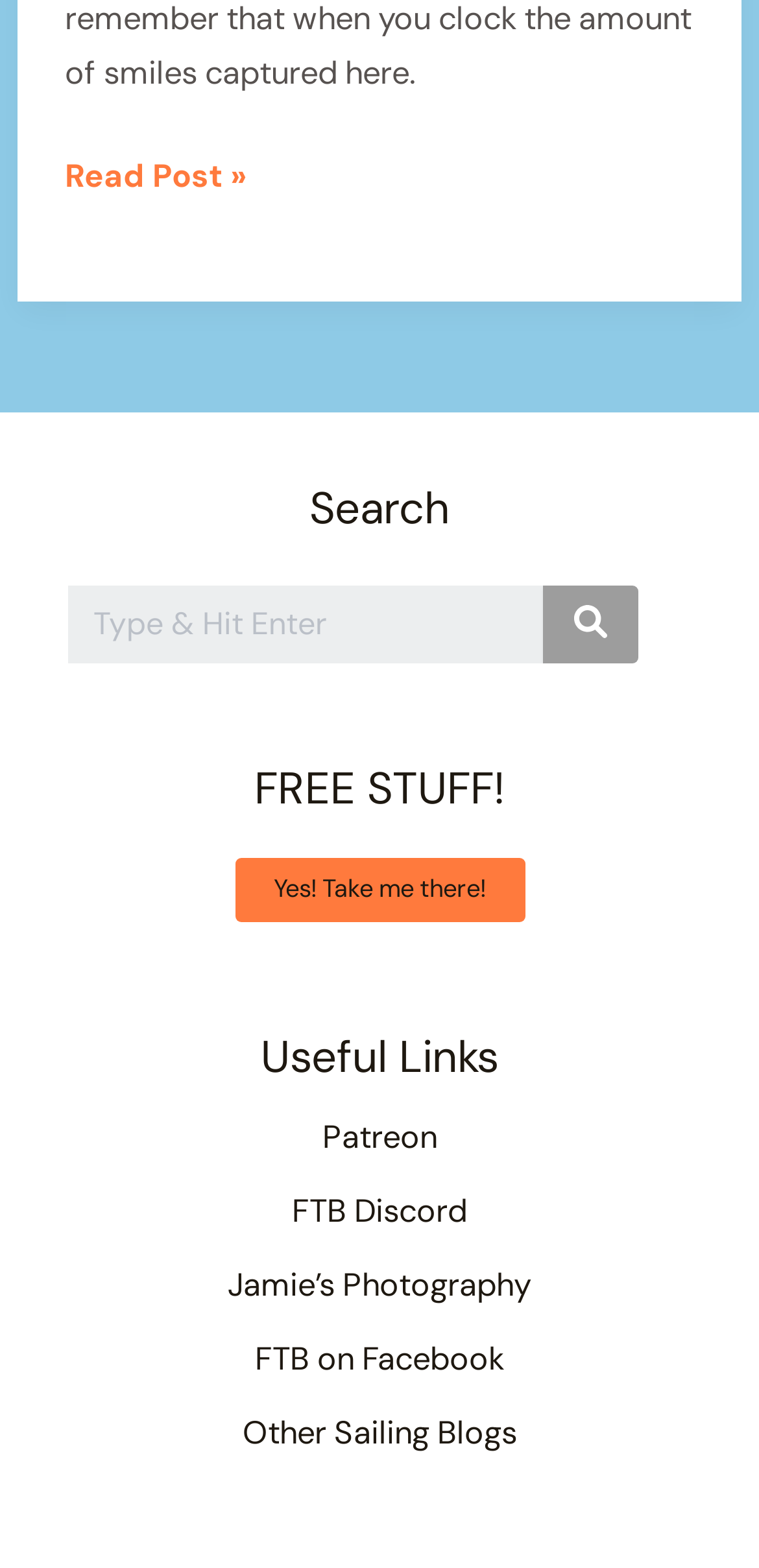Determine the bounding box coordinates for the HTML element described here: "FTB on Facebook".

[0.336, 0.85, 0.664, 0.897]